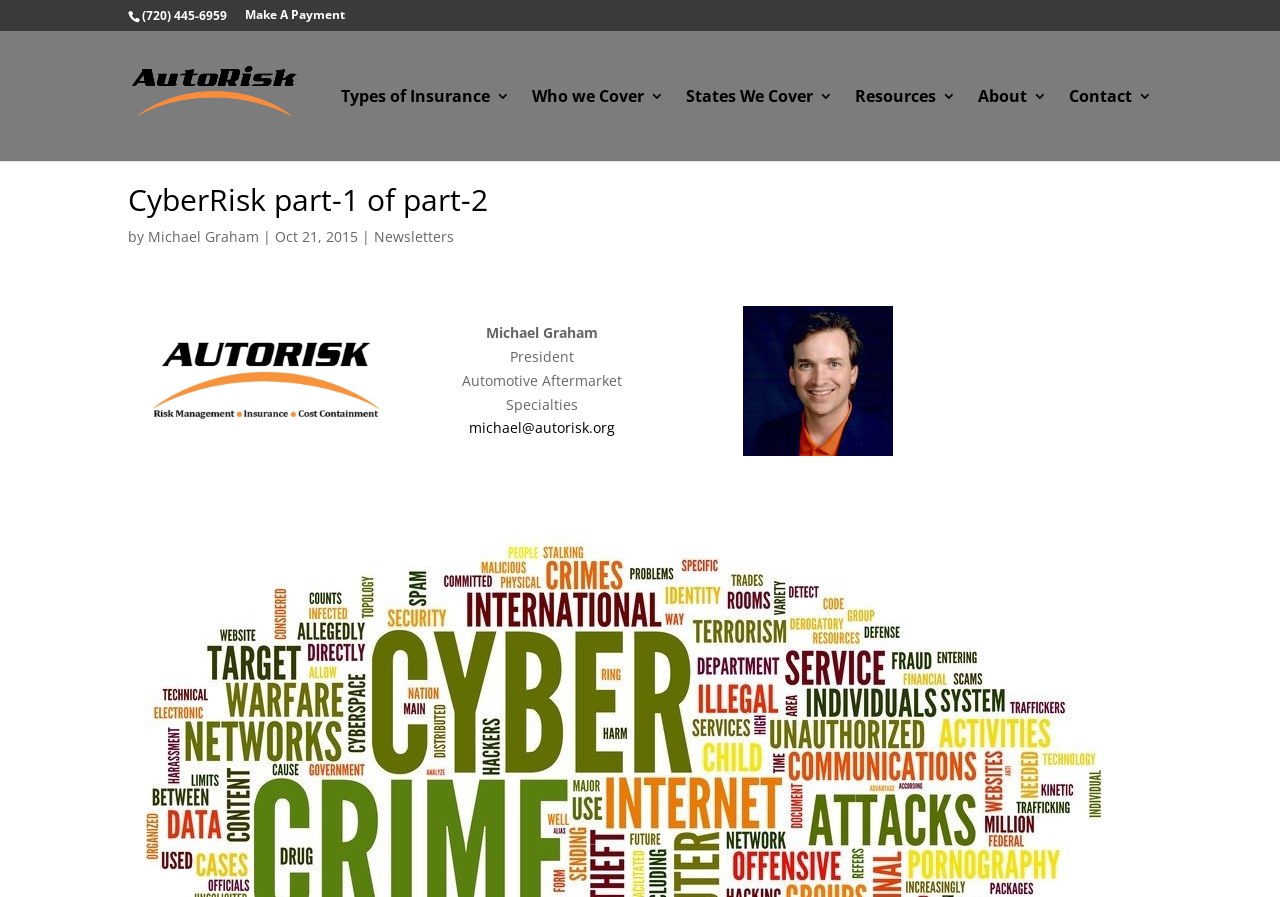Please determine the bounding box coordinates of the clickable area required to carry out the following instruction: "Contact Michael Graham". The coordinates must be four float numbers between 0 and 1, represented as [left, top, right, bottom].

[0.366, 0.467, 0.48, 0.488]